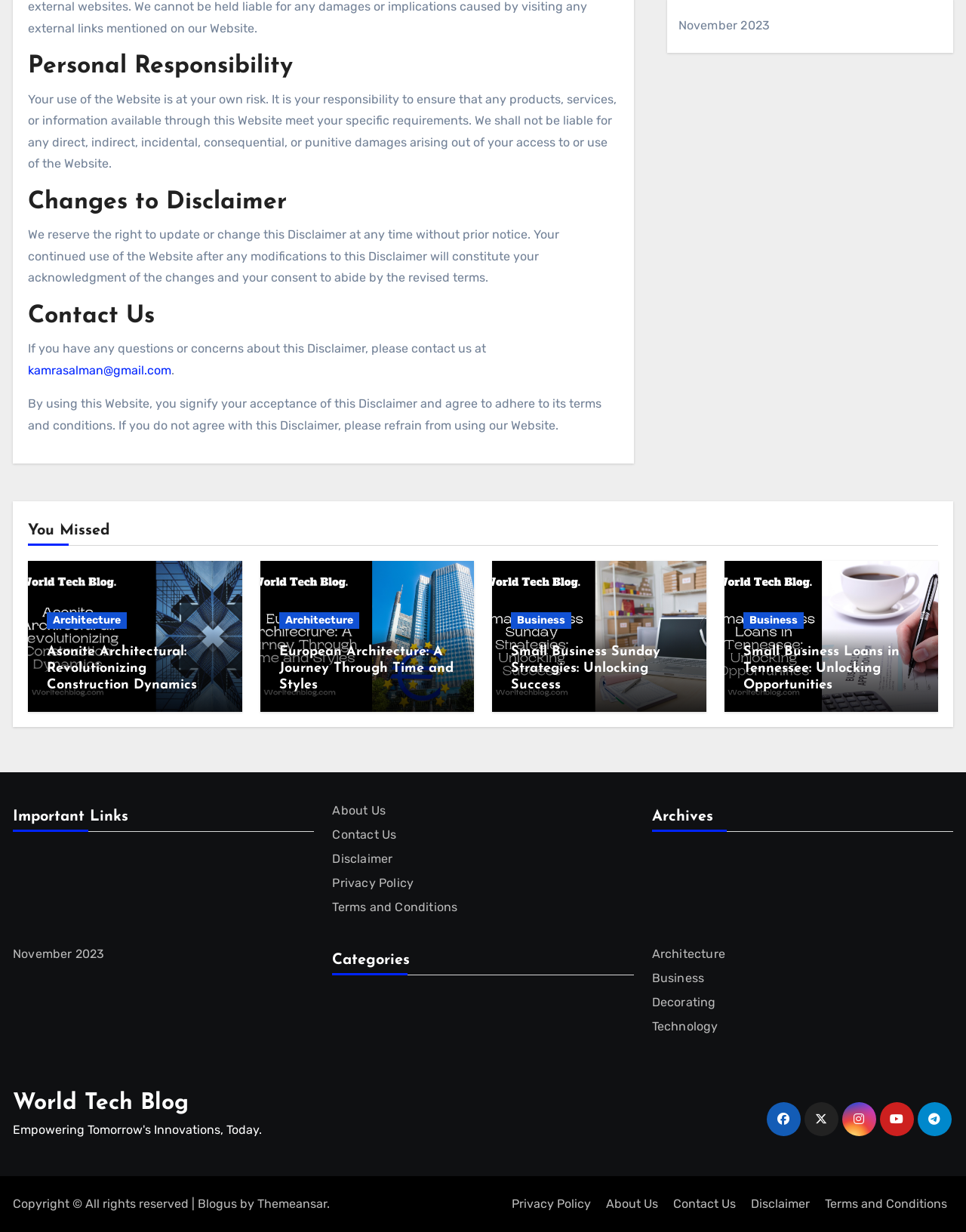Determine the bounding box for the UI element as described: "Disclaimer". The coordinates should be represented as four float numbers between 0 and 1, formatted as [left, top, right, bottom].

[0.771, 0.964, 0.845, 0.991]